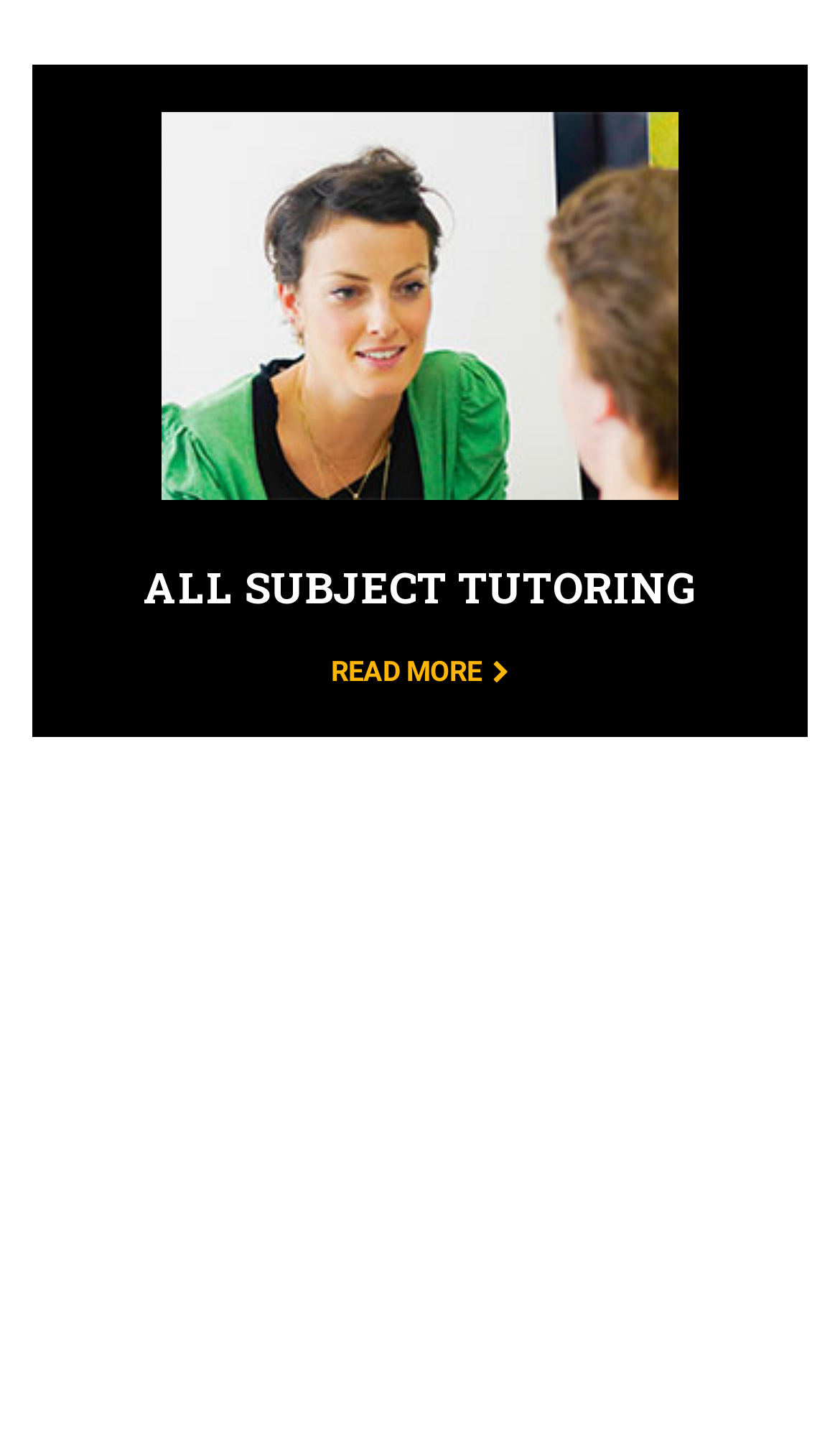Look at the image and write a detailed answer to the question: 
What is the purpose of the 'READ MORE' links?

The 'READ MORE' links are likely used to provide additional information or details about the topics mentioned in the headings. This is a common pattern in web design, where a brief summary is provided, and users can click on 'READ MORE' to access more in-depth content.